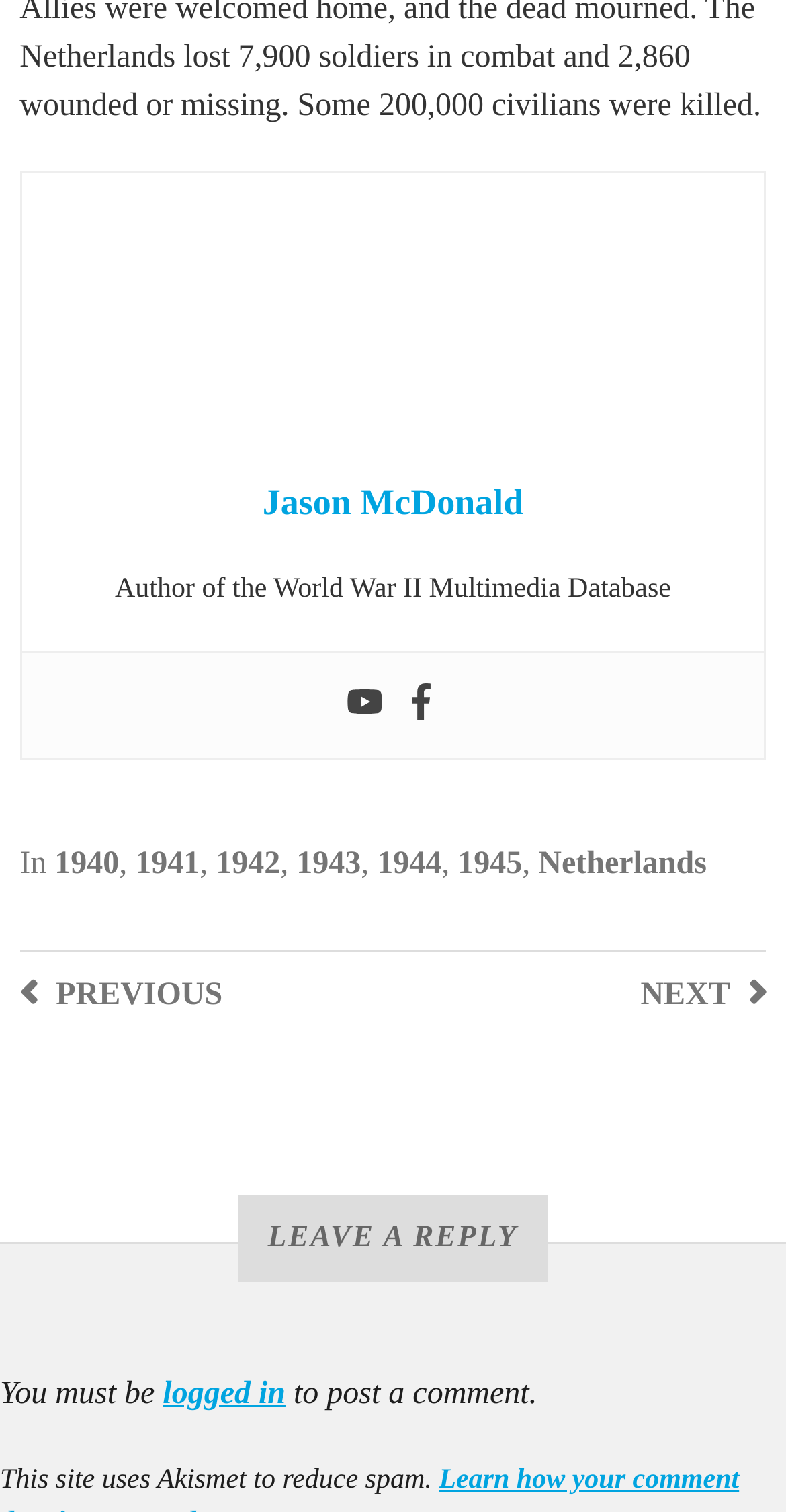Please specify the bounding box coordinates of the clickable section necessary to execute the following command: "View the 1940 page".

[0.069, 0.56, 0.151, 0.582]